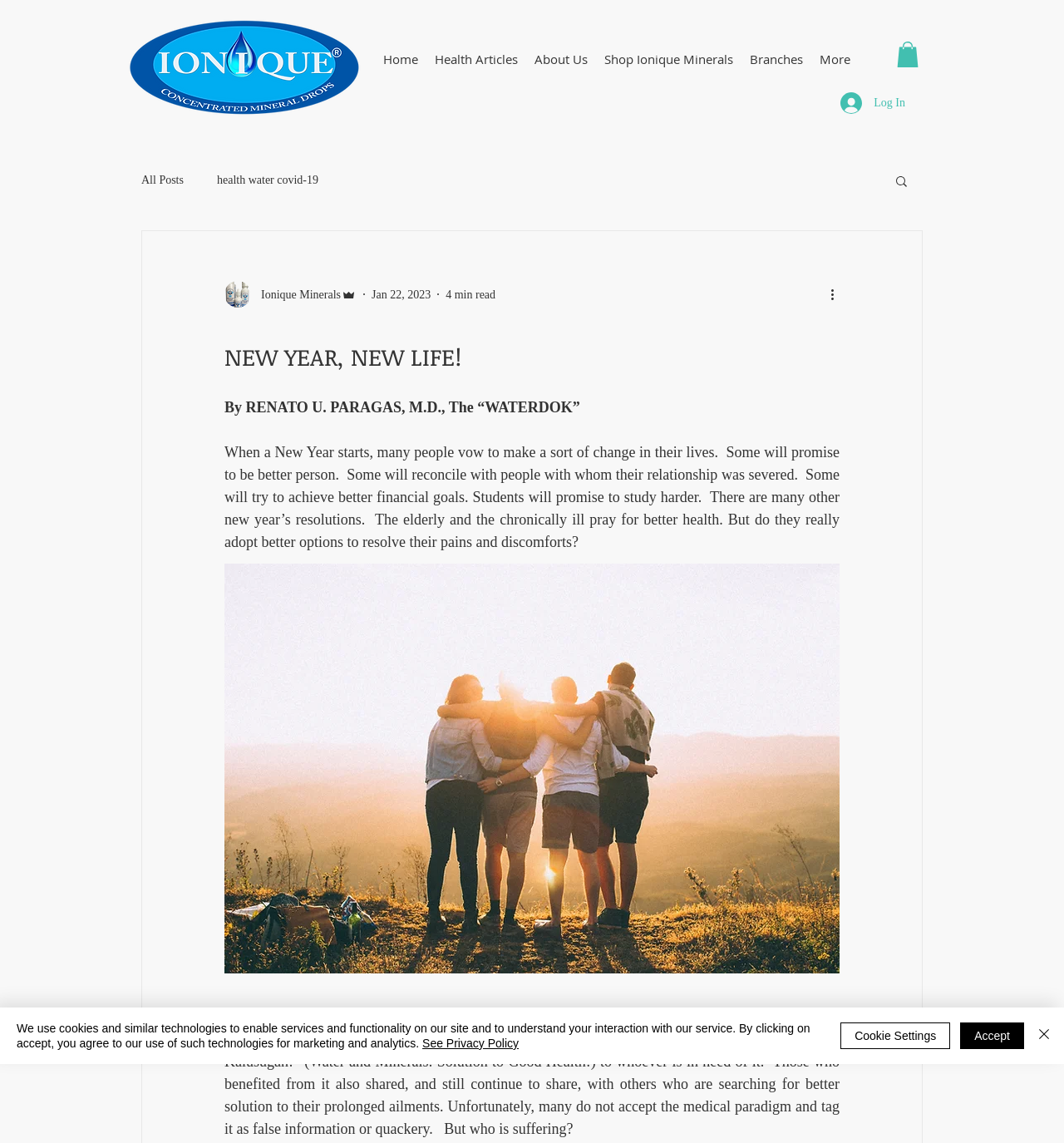Pinpoint the bounding box coordinates of the clickable area necessary to execute the following instruction: "Read the latest post about bloodsucking animals". The coordinates should be given as four float numbers between 0 and 1, namely [left, top, right, bottom].

None